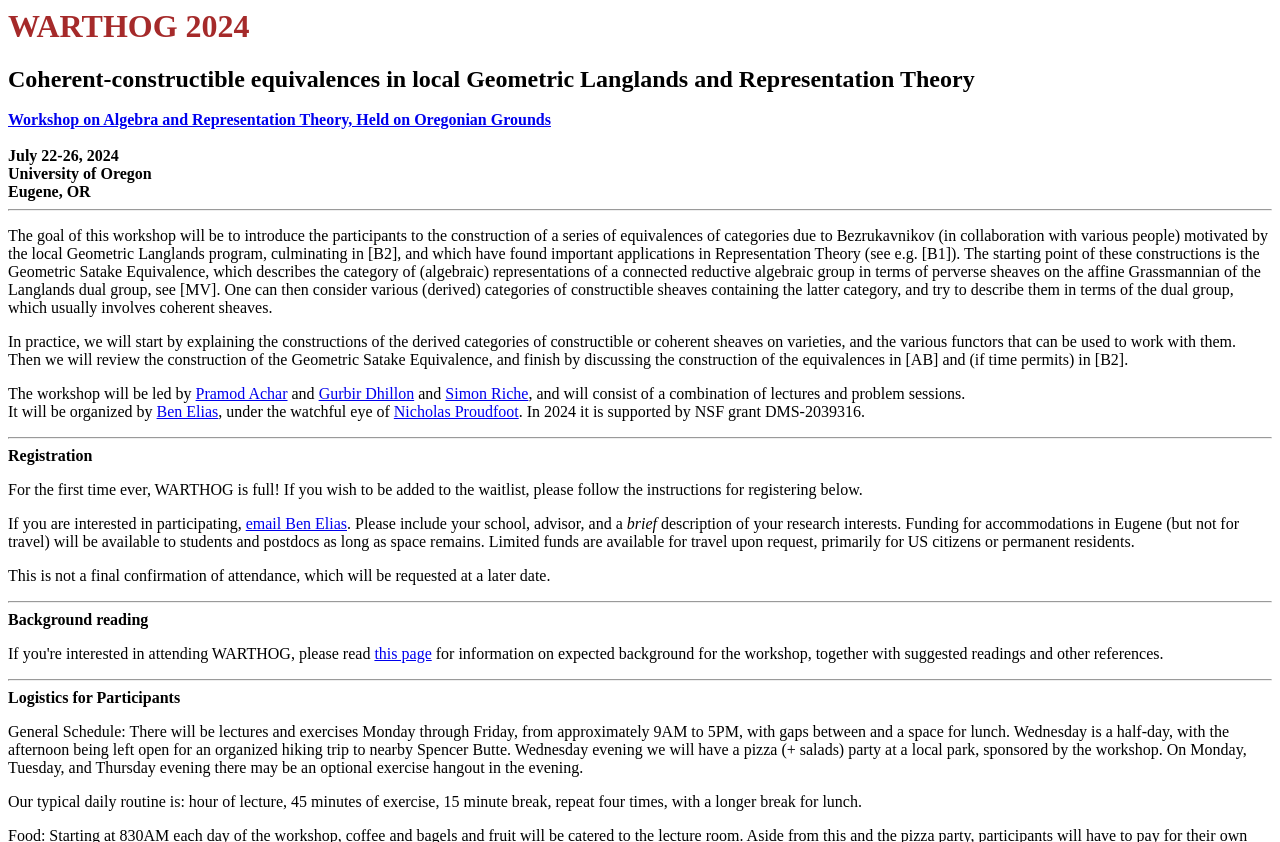Identify the bounding box for the described UI element. Provide the coordinates in (top-left x, top-left y, bottom-right x, bottom-right y) format with values ranging from 0 to 1: email Ben Elias

[0.192, 0.612, 0.271, 0.632]